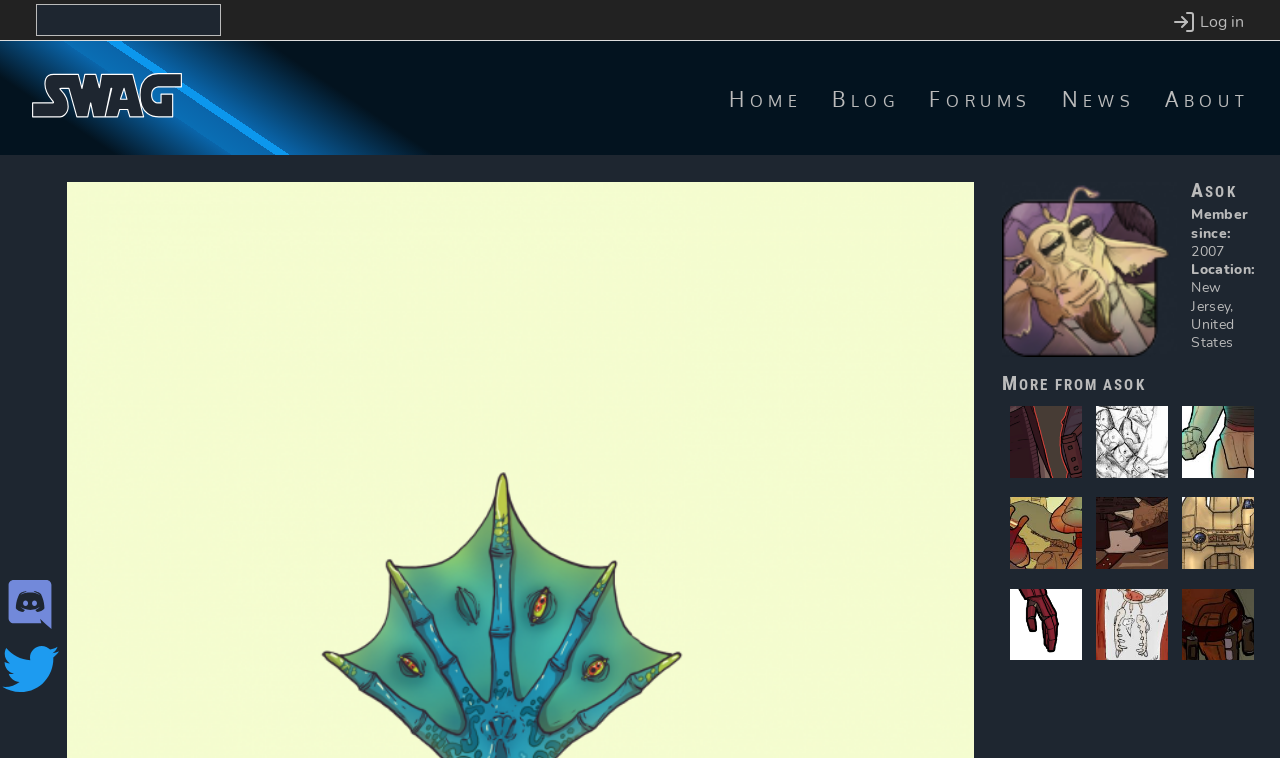Determine the bounding box coordinates for the element that should be clicked to follow this instruction: "Search for something". The coordinates should be given as four float numbers between 0 and 1, in the format [left, top, right, bottom].

[0.028, 0.005, 0.165, 0.047]